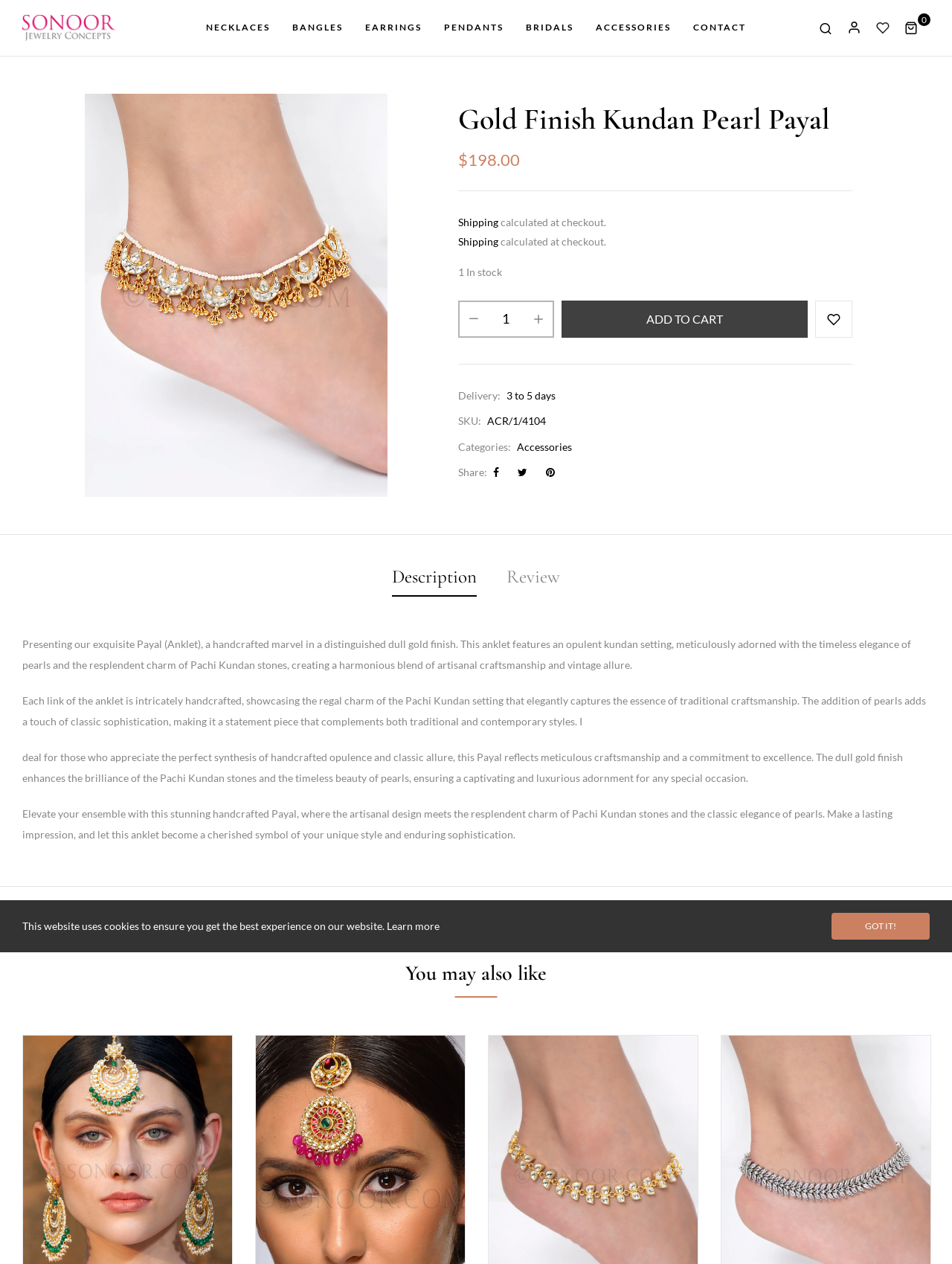Create an elaborate caption for the webpage.

This webpage is an e-commerce product page for a handcrafted gold finish kundan pearl payal (anklet). At the top, there is a navigation menu with links to different categories such as necklaces, bangles, earrings, and more. On the top right, there are social media links and a search icon.

Below the navigation menu, there is a large image of the payal, which takes up most of the width of the page. To the right of the image, there is a heading with the product name, followed by the price, $198.00, and a link to shipping information. There is also a quantity selector and an "Add to Cart" button.

Below the product image, there is a detailed description of the payal, which is divided into four paragraphs. The text describes the features and craftsmanship of the payal, including the use of kundan setting, pearls, and Pachi Kundan stones.

Further down the page, there is a section with additional product information, including delivery time, SKU, categories, and a "Share" section with links to social media platforms.

At the bottom of the page, there is a section titled "You may also like", which suggests other products. There is also a cookie consent dialog at the bottom of the page, which informs users about the use of cookies on the website and provides a link to learn more.